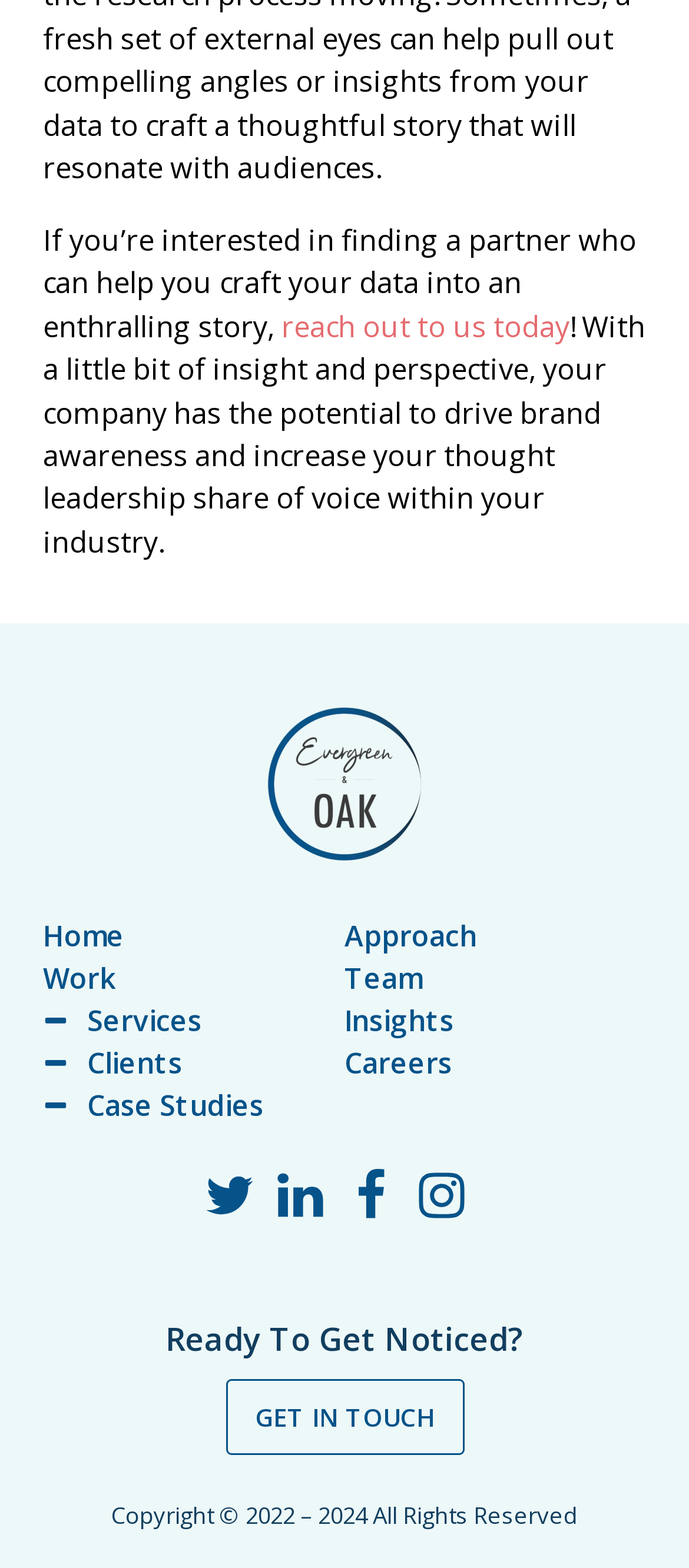Please locate the bounding box coordinates of the element that should be clicked to achieve the given instruction: "get in touch".

[0.327, 0.88, 0.673, 0.928]